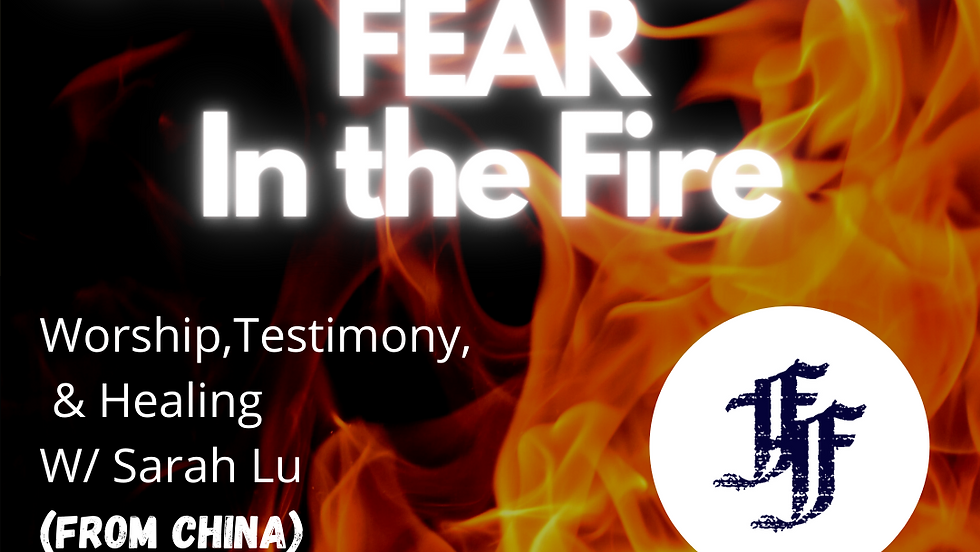Provide a thorough description of what you see in the image.

The image features a vibrant and striking design with fiery textures that evoke a sense of passion and intensity. Prominently displayed in bold white lettering is the phrase "FEAR In the Fire," capturing immediate attention. Below this central theme, additional text highlights a gathering focused on "Worship, Testimony, & Healing," led by Sarah Lu, who is noted to be from China. 

In the lower right corner, a circular logo displays the initials "TFF" in an artistically stylized font, harmonizing with the overall aesthetic of the event. The background, filled with flames, symbolizes warmth and transformation, aligning perfectly with the themes of worship and spiritual healing encapsulated in the event's title.